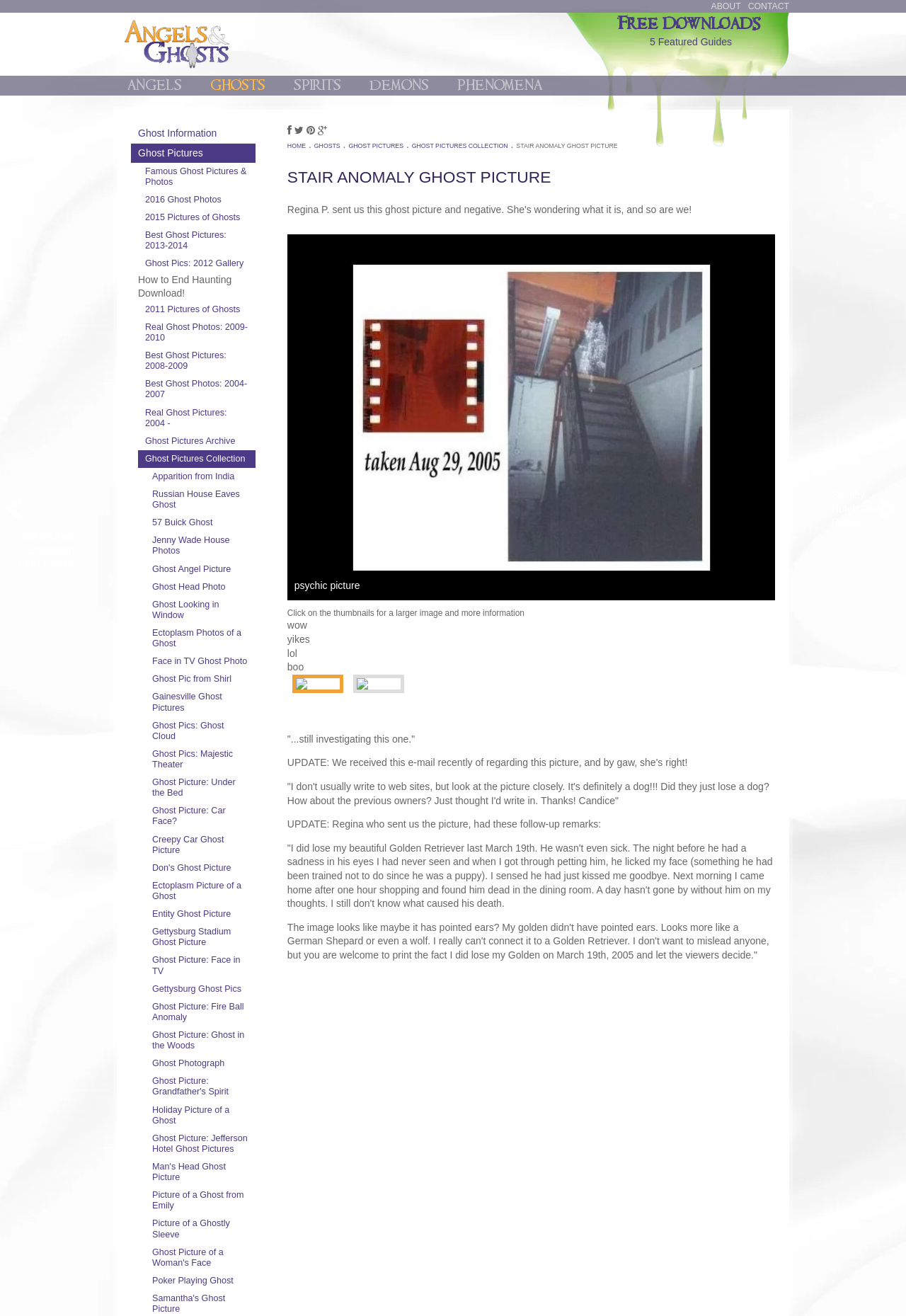Determine the bounding box coordinates of the target area to click to execute the following instruction: "Search for something."

None